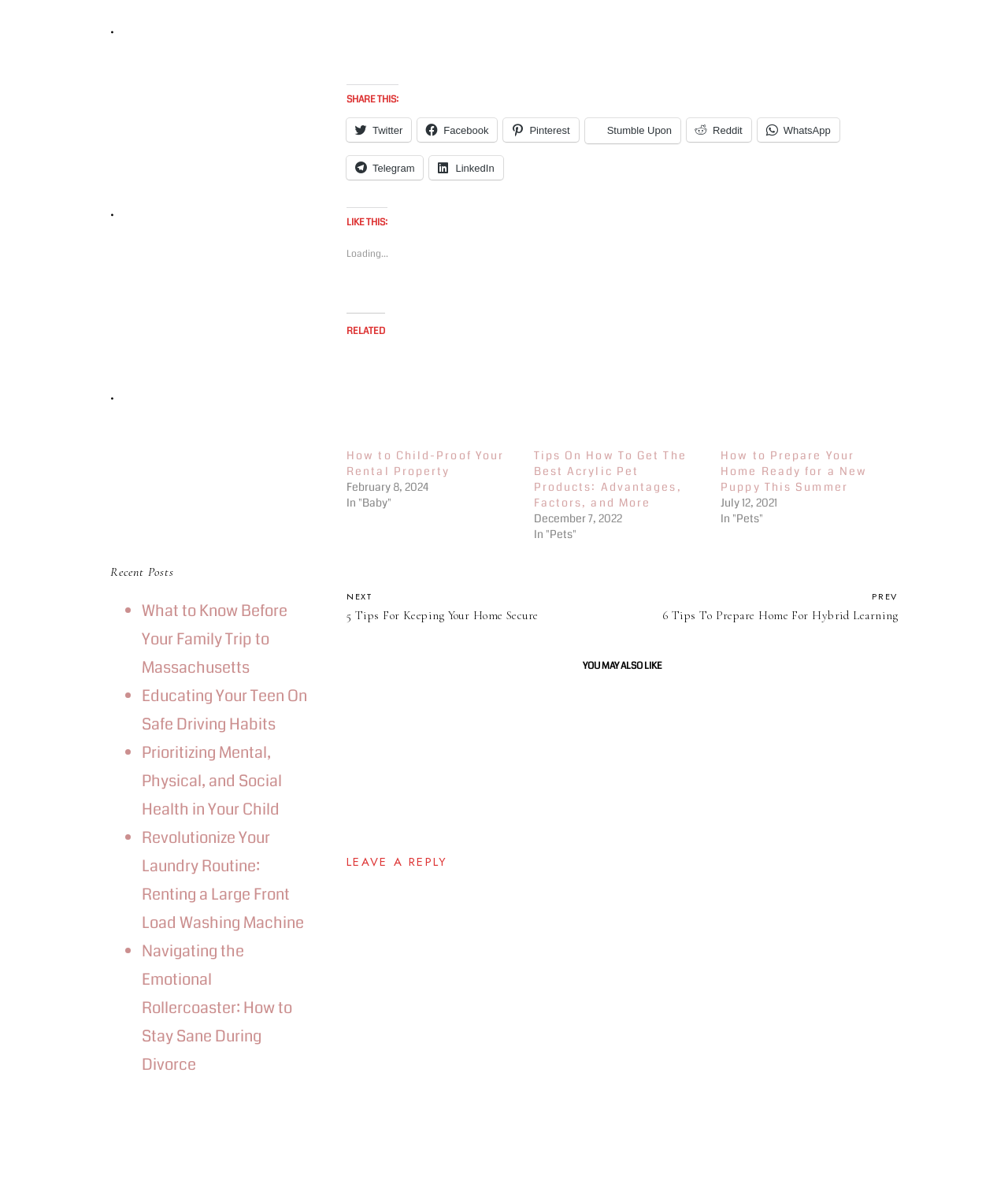Provide a brief response using a word or short phrase to this question:
What is the topic of the first related post?

Child-Proof Your Rental Property